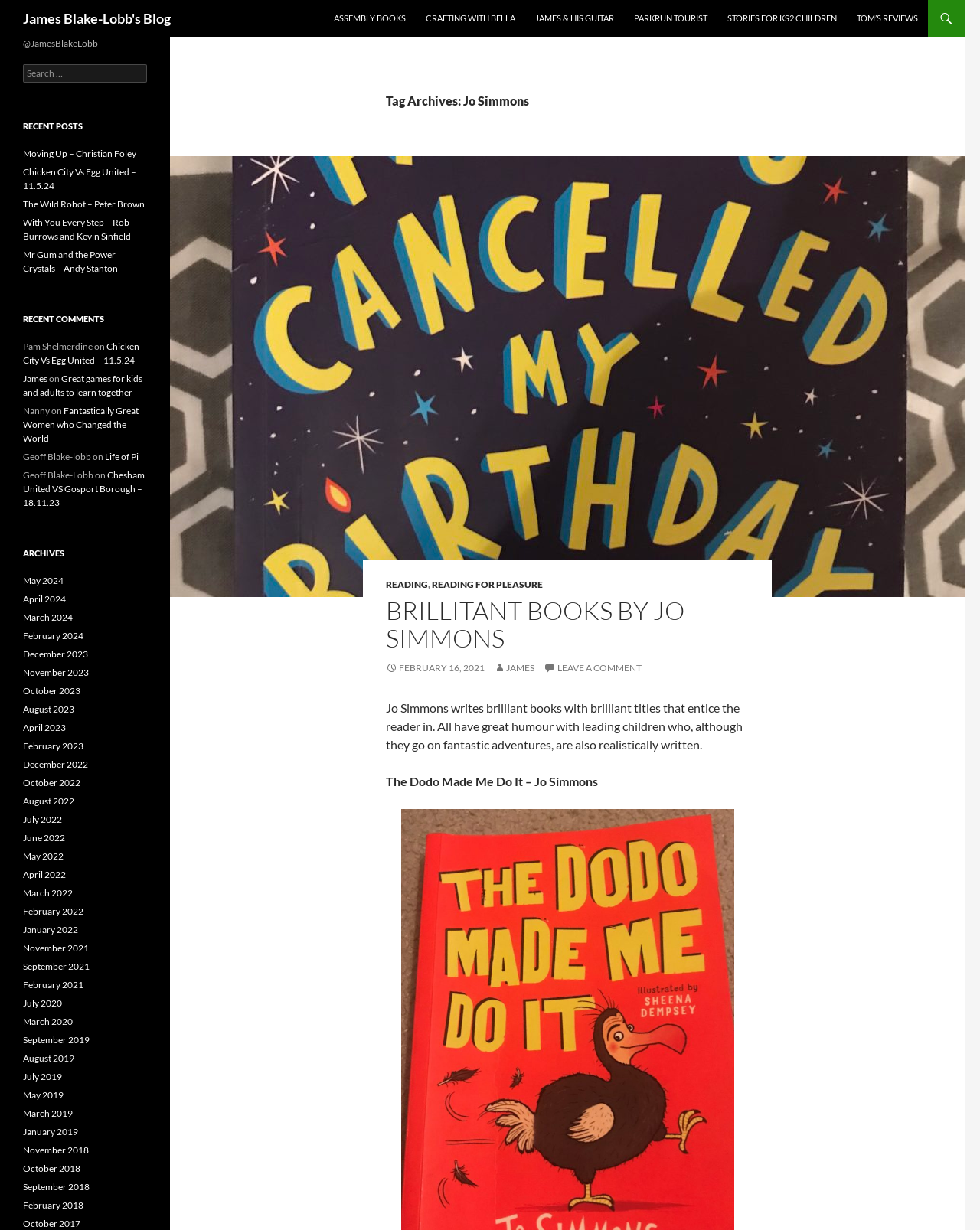Identify and provide the text of the main header on the webpage.

James Blake-Lobb's Blog